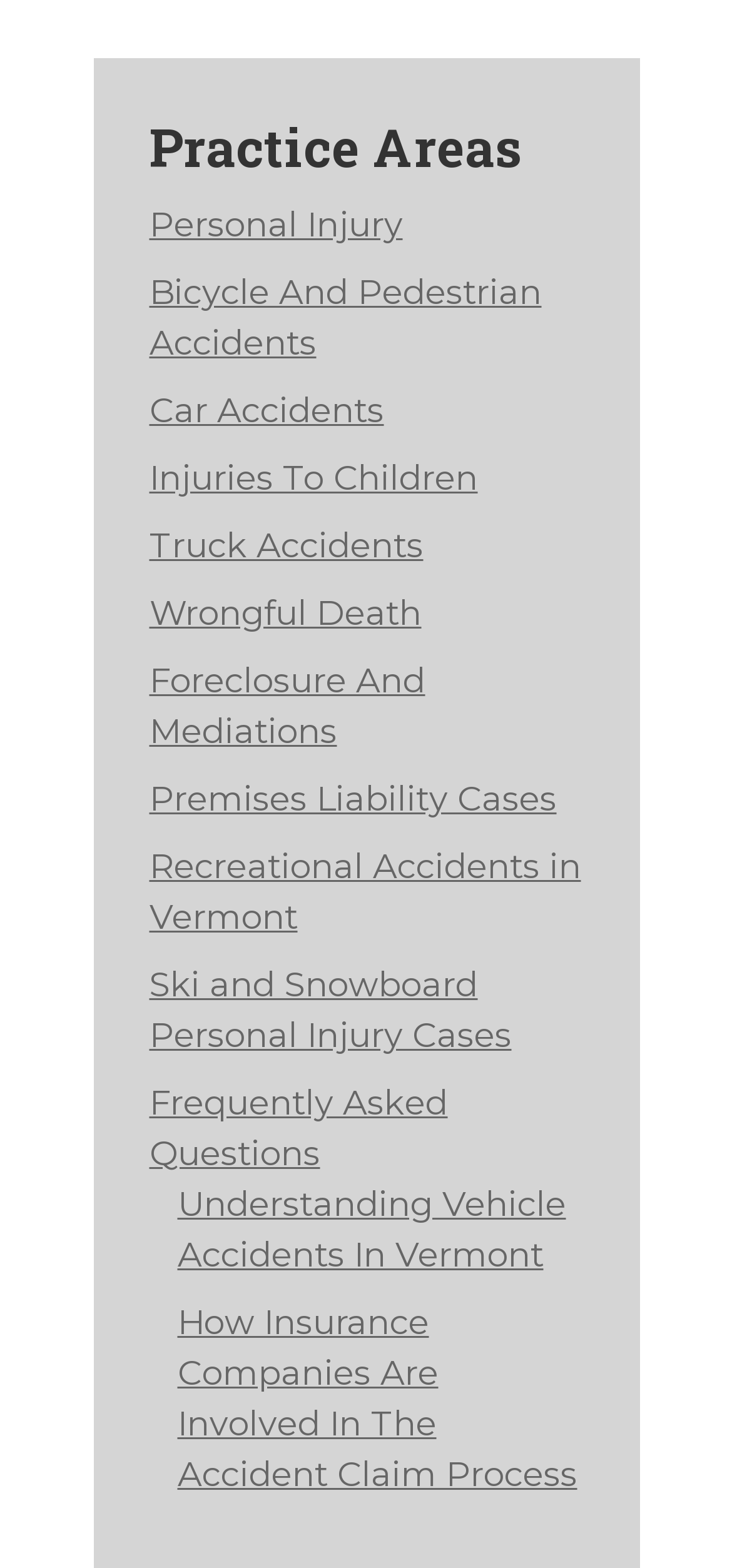Locate the bounding box coordinates of the area you need to click to fulfill this instruction: 'Click on Personal Injury'. The coordinates must be in the form of four float numbers ranging from 0 to 1: [left, top, right, bottom].

[0.204, 0.13, 0.55, 0.157]